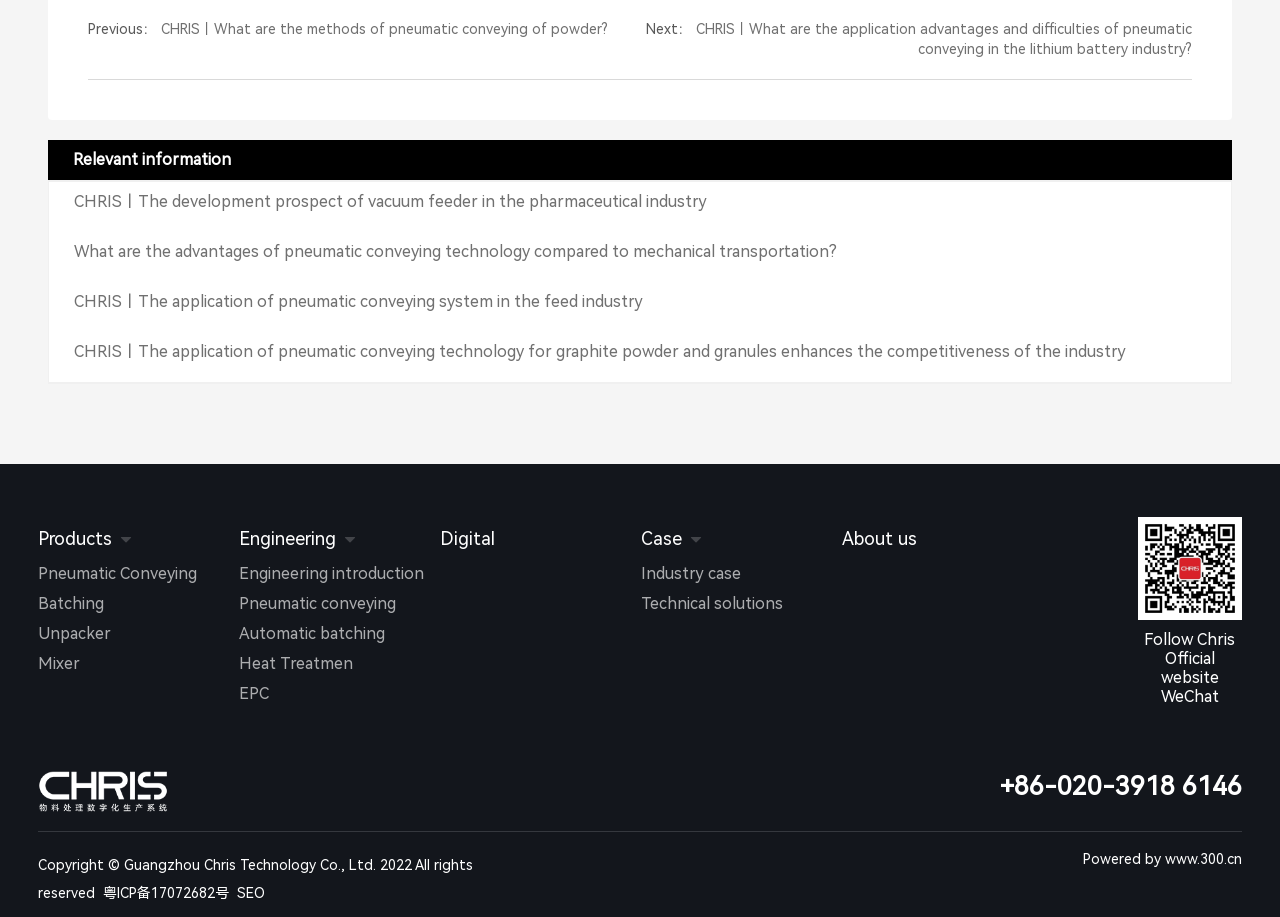Please determine the bounding box coordinates of the element to click in order to execute the following instruction: "Contact us through '020-3918 6146'". The coordinates should be four float numbers between 0 and 1, specified as [left, top, right, bottom].

[0.825, 0.853, 0.97, 0.871]